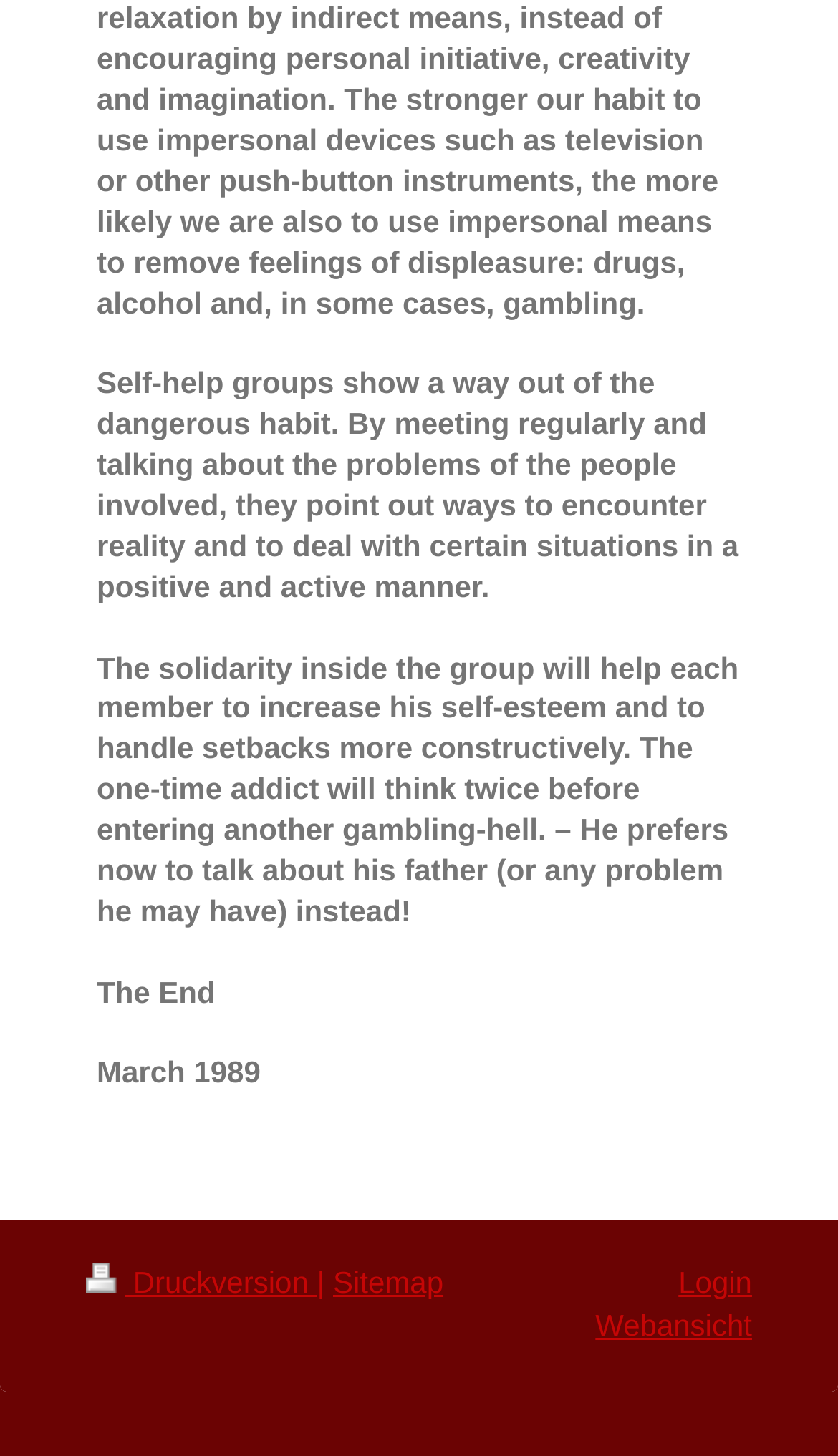Using a single word or phrase, answer the following question: 
What is the date mentioned at the bottom of the page?

March 1989